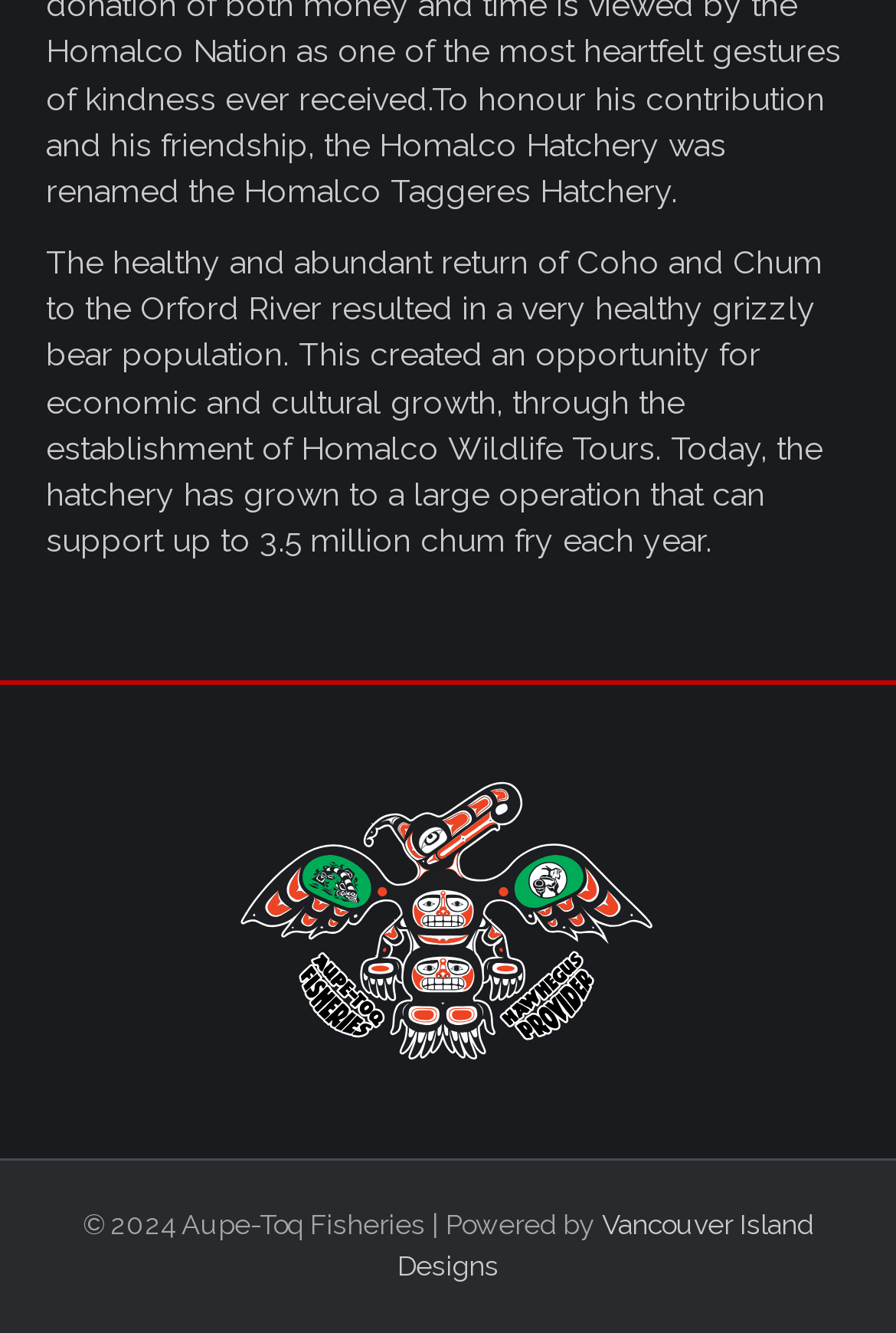Answer the following inquiry with a single word or phrase:
What is the maximum number of chum fry supported by the hatchery?

3.5 million